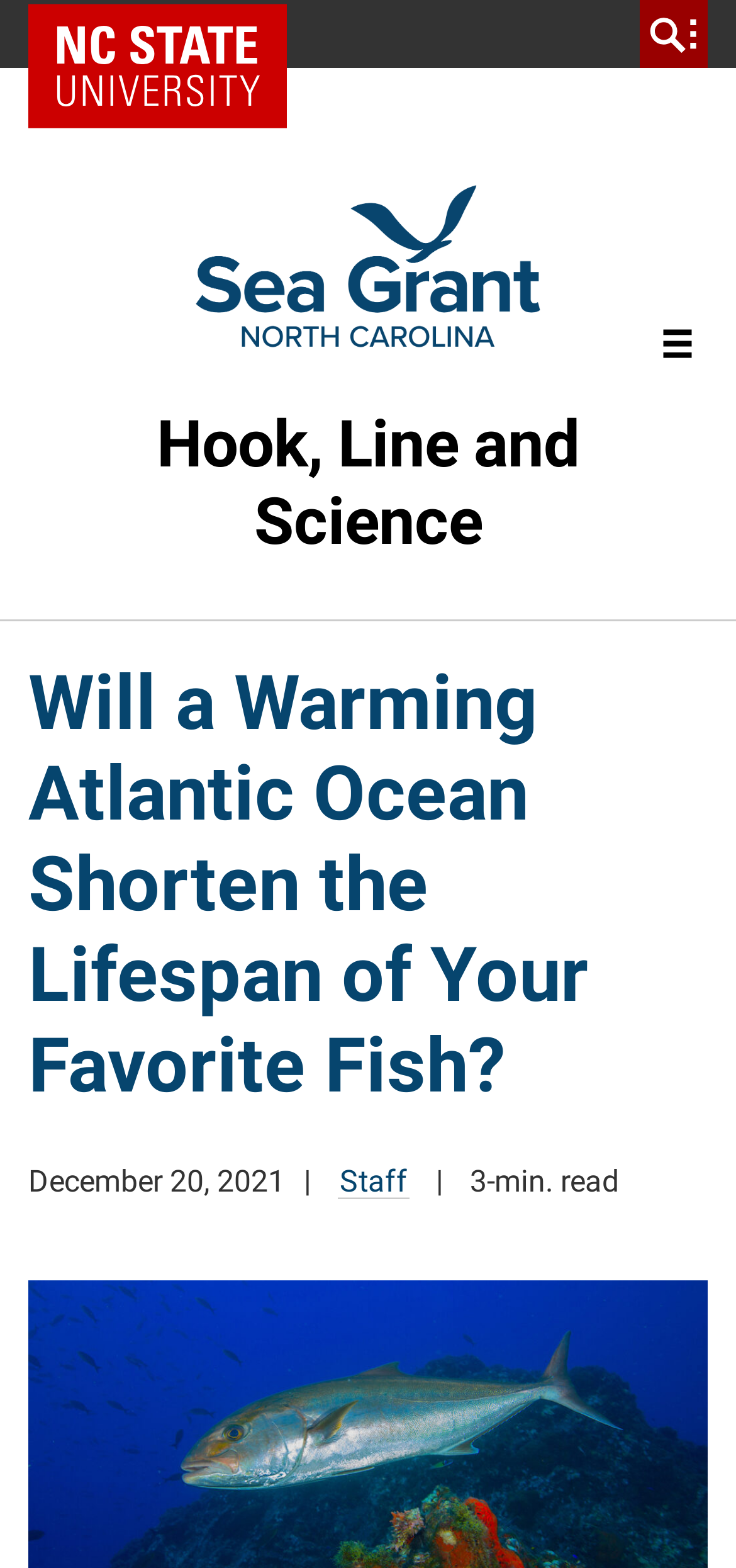Please reply to the following question using a single word or phrase: 
What is the logo on the top left?

NC Sea Grant